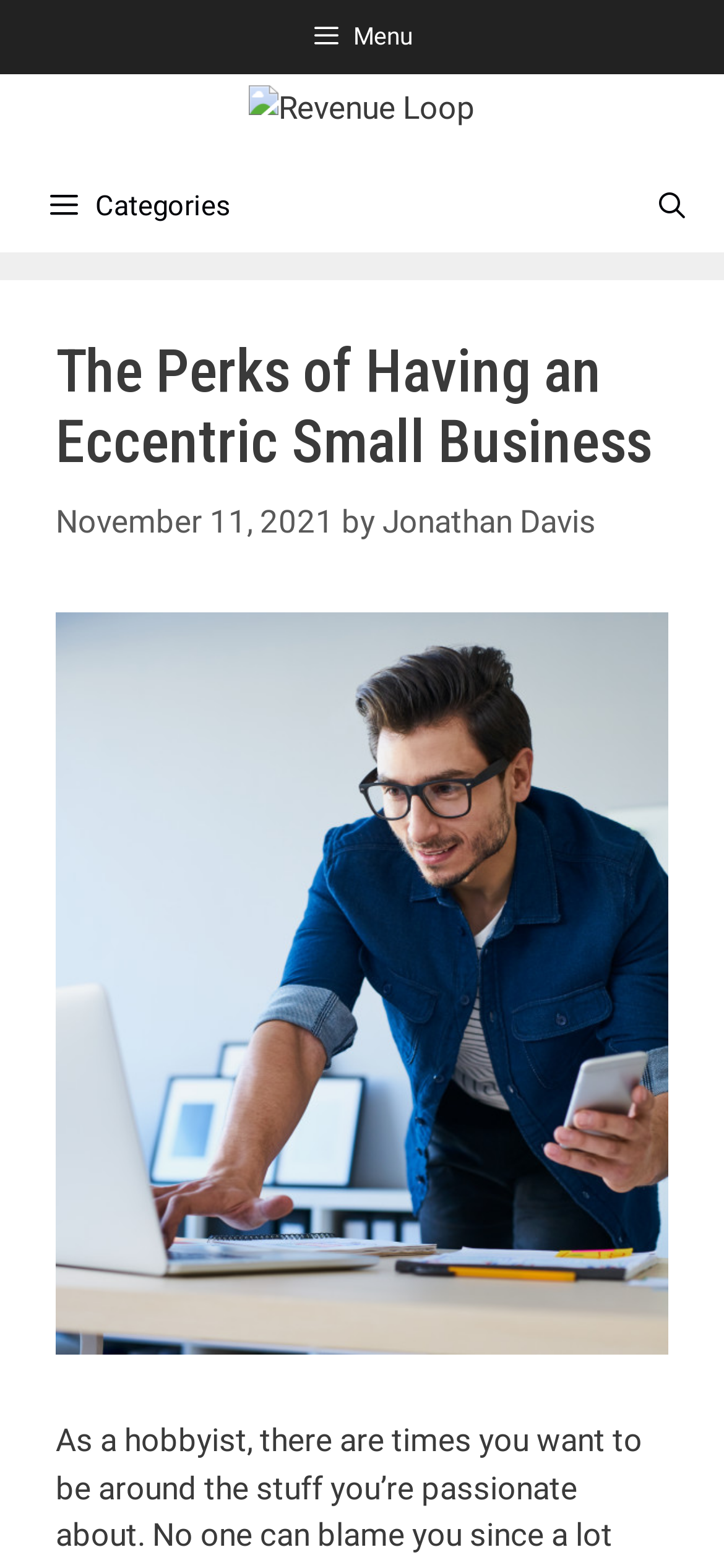Answer the question below using just one word or a short phrase: 
Who is the author of the article?

Jonathan Davis